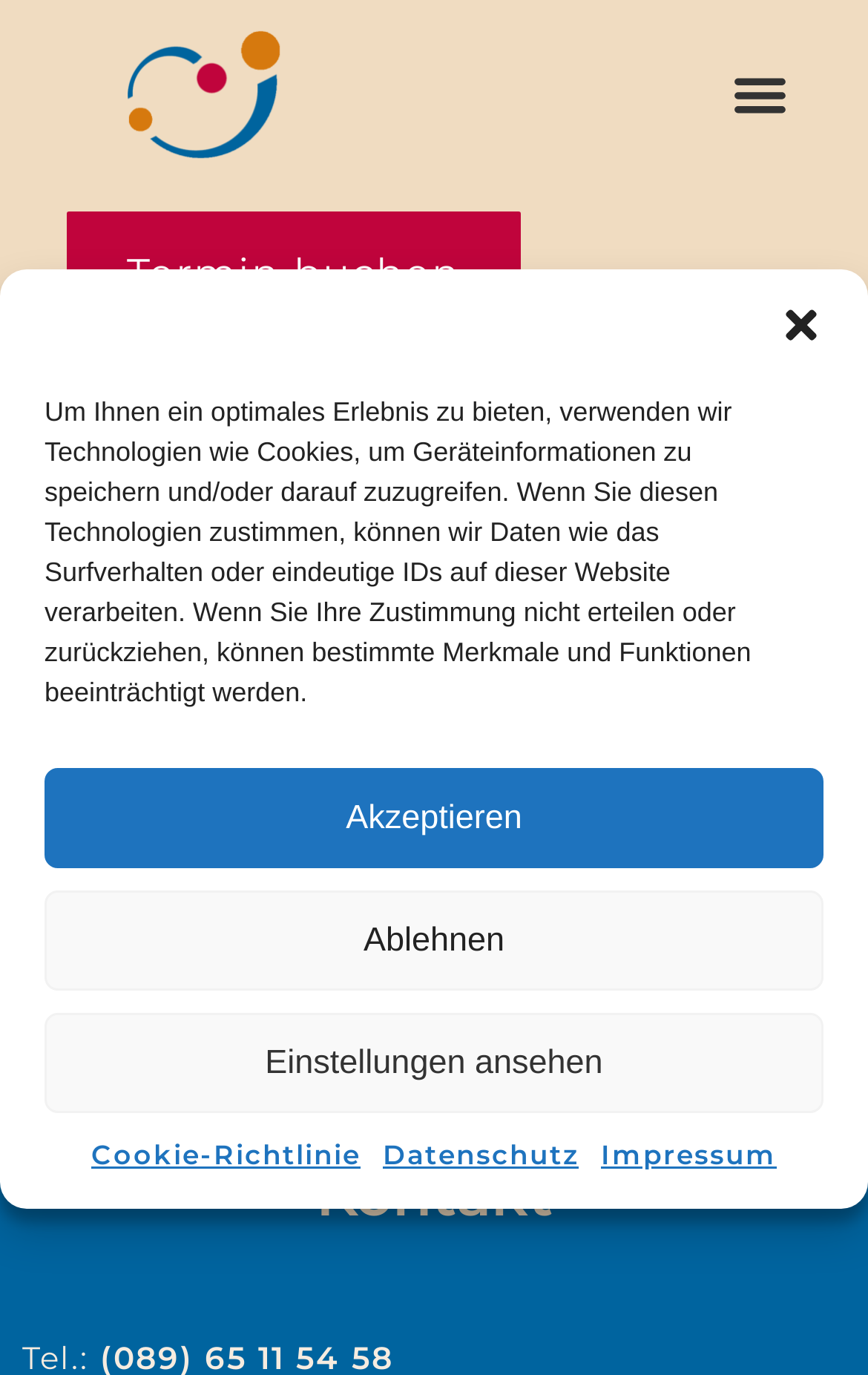Give a concise answer of one word or phrase to the question: 
How many social media links are there?

3